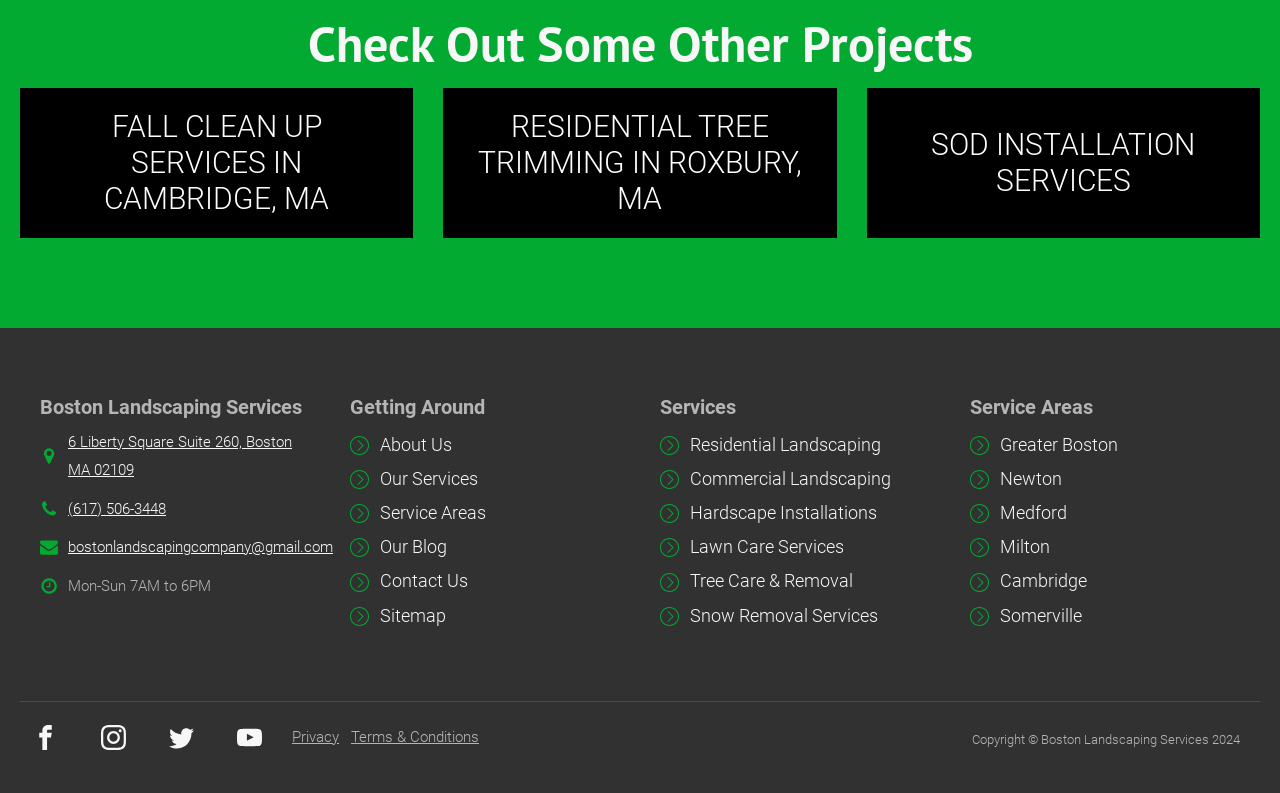Find the bounding box coordinates of the clickable region needed to perform the following instruction: "Learn about lawn care services". The coordinates should be provided as four float numbers between 0 and 1, i.e., [left, top, right, bottom].

[0.539, 0.669, 0.659, 0.712]